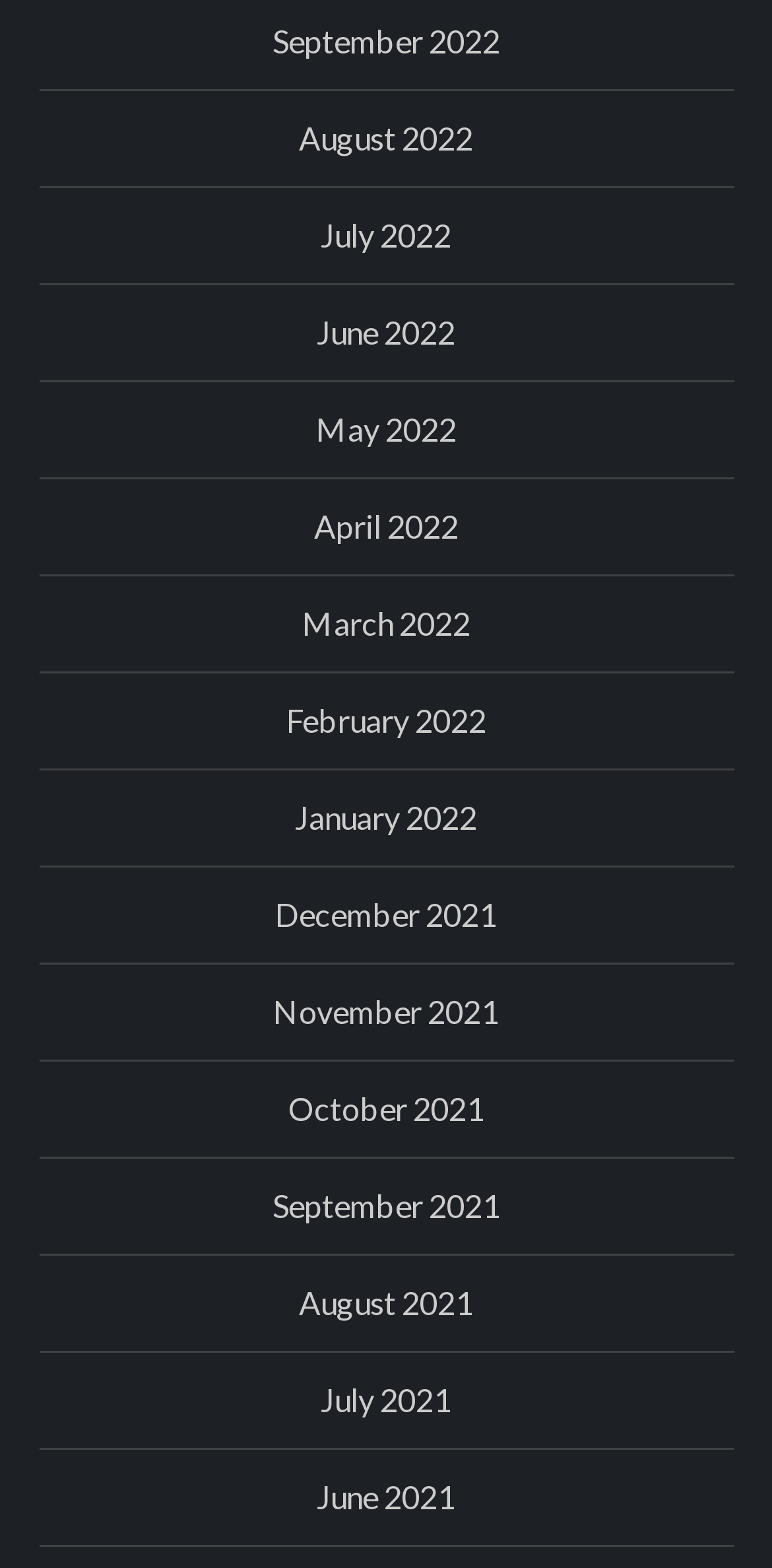Using the details from the image, please elaborate on the following question: Are the months listed in chronological order?

I examined the list of links and found that the months are listed in chronological order, from the latest month (September 2022) to the earliest month (June 2021).